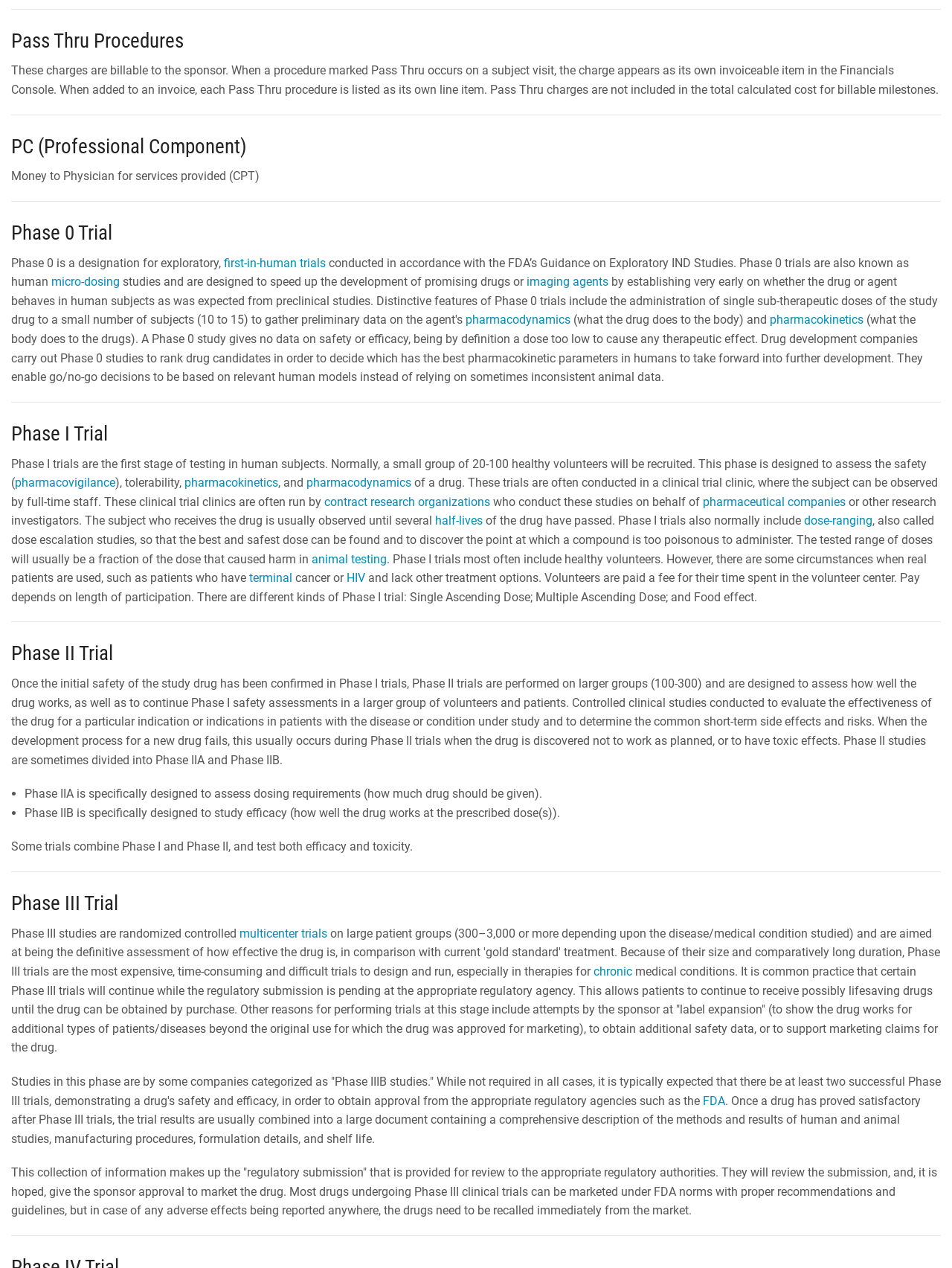Identify the bounding box coordinates of the section to be clicked to complete the task described by the following instruction: "Follow the link 'pharmacovigilance'". The coordinates should be four float numbers between 0 and 1, formatted as [left, top, right, bottom].

[0.016, 0.375, 0.121, 0.386]